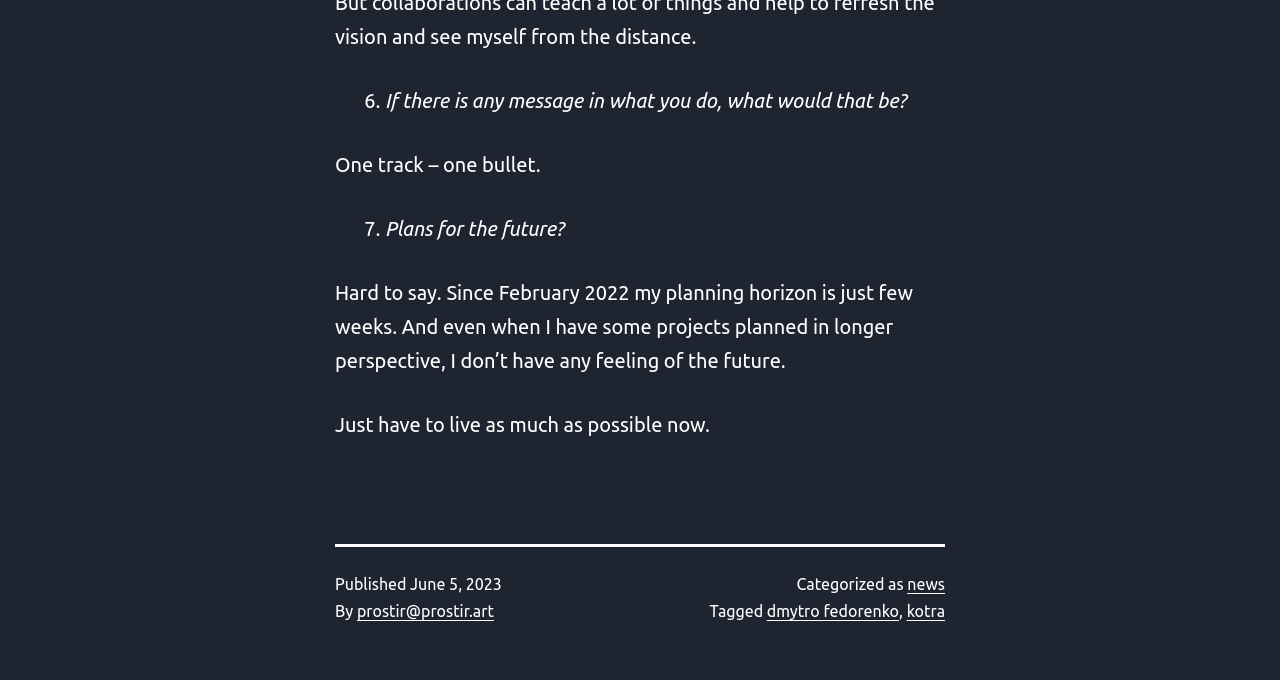Given the description "dmytro fedorenko", provide the bounding box coordinates of the corresponding UI element.

[0.599, 0.886, 0.702, 0.912]